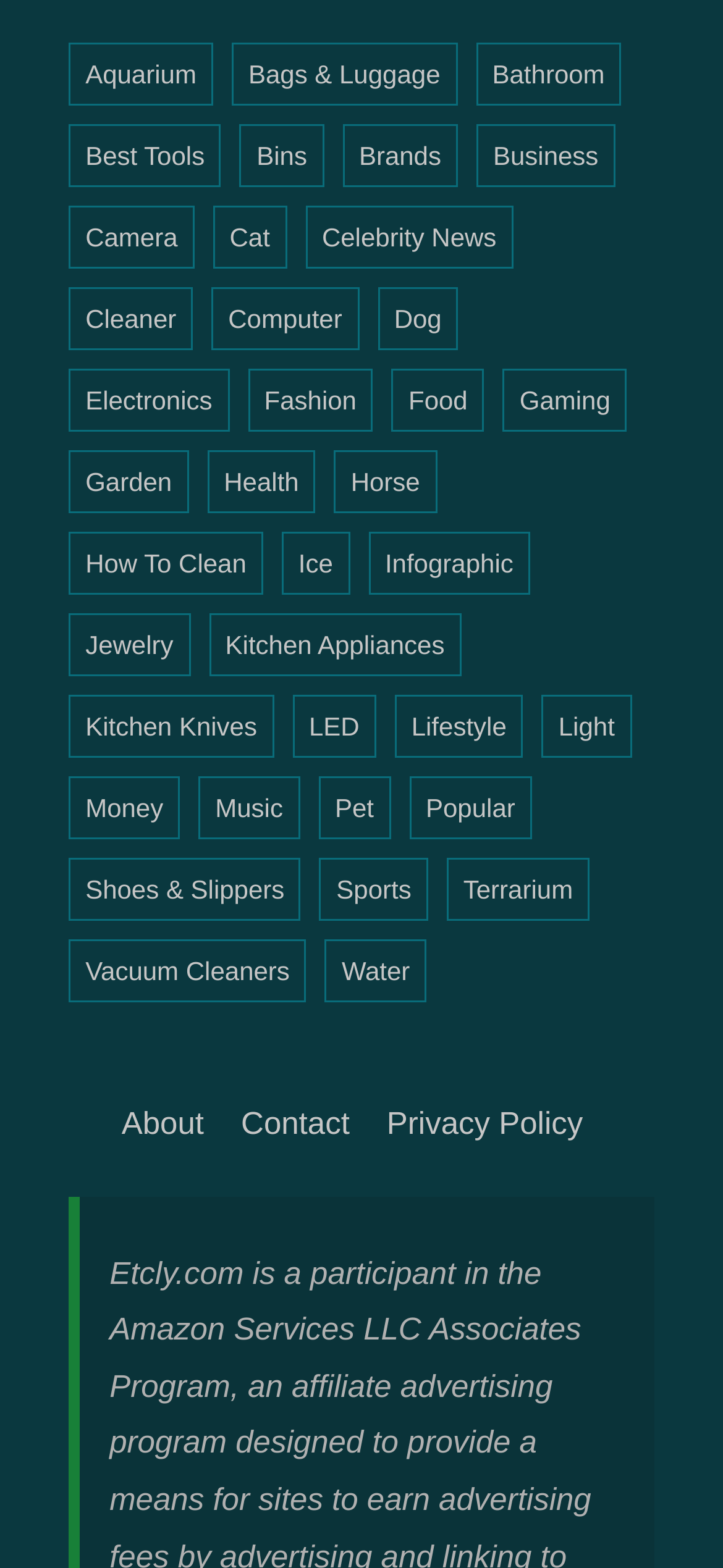Using the description: "Camera", identify the bounding box of the corresponding UI element in the screenshot.

[0.095, 0.131, 0.269, 0.172]